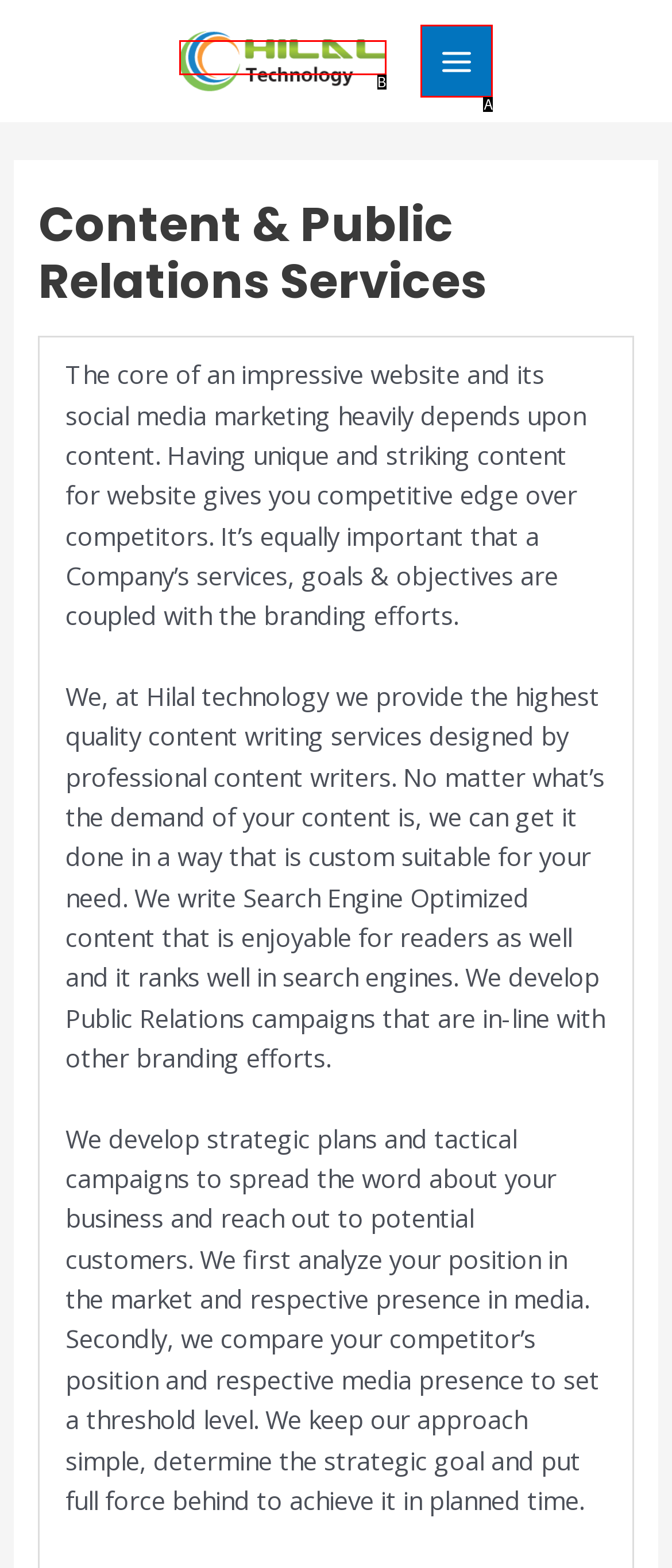Determine which HTML element fits the description: alt="Hilal Technology". Answer with the letter corresponding to the correct choice.

B